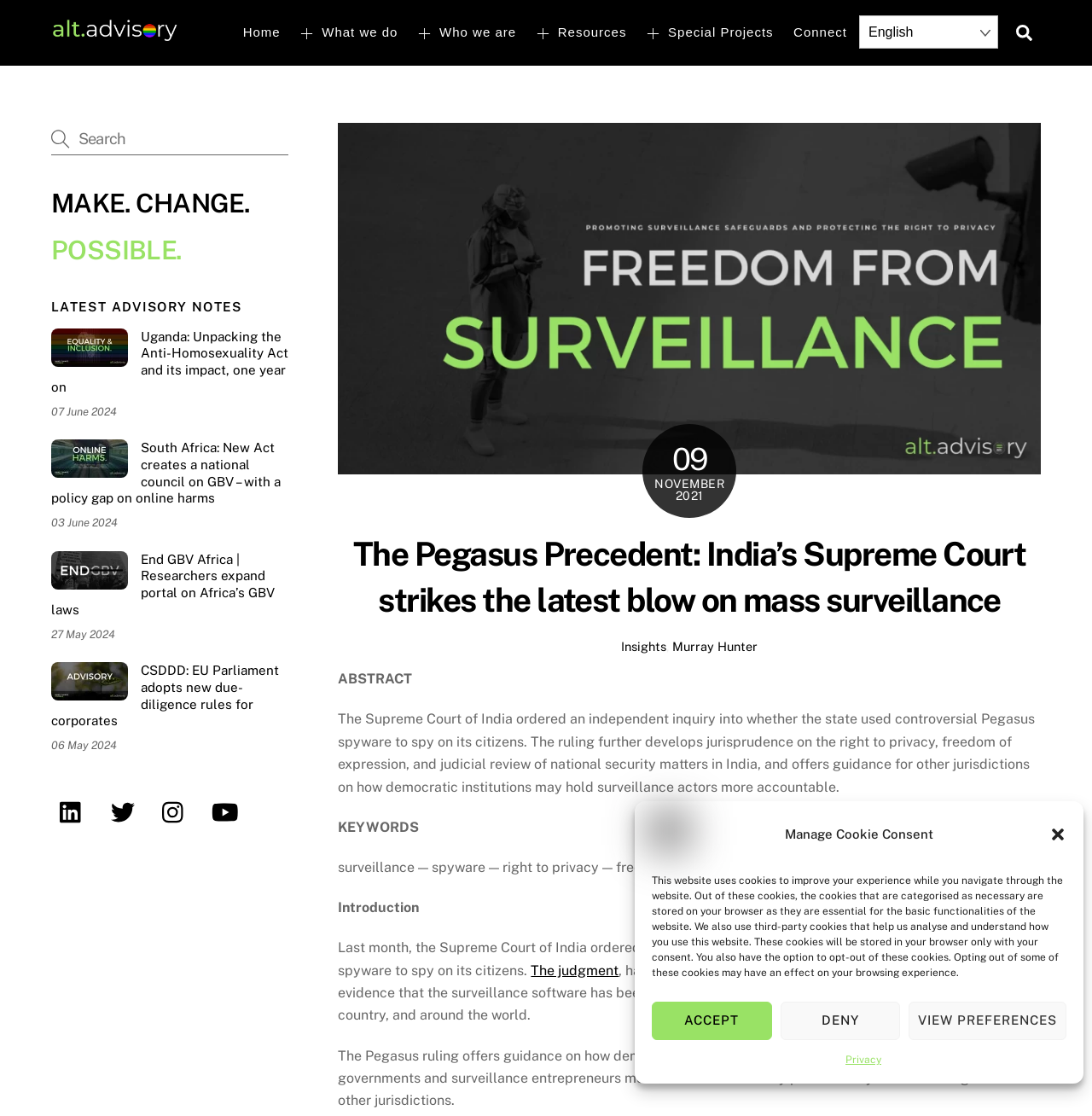What is the theme of the 'LATEST ADVISORY NOTES' section?
Look at the screenshot and provide an in-depth answer.

I found the answer by reading the titles of the articles in the 'LATEST ADVISORY NOTES' section, which are related to GBV laws and online harms, indicating that this is the theme of the section.